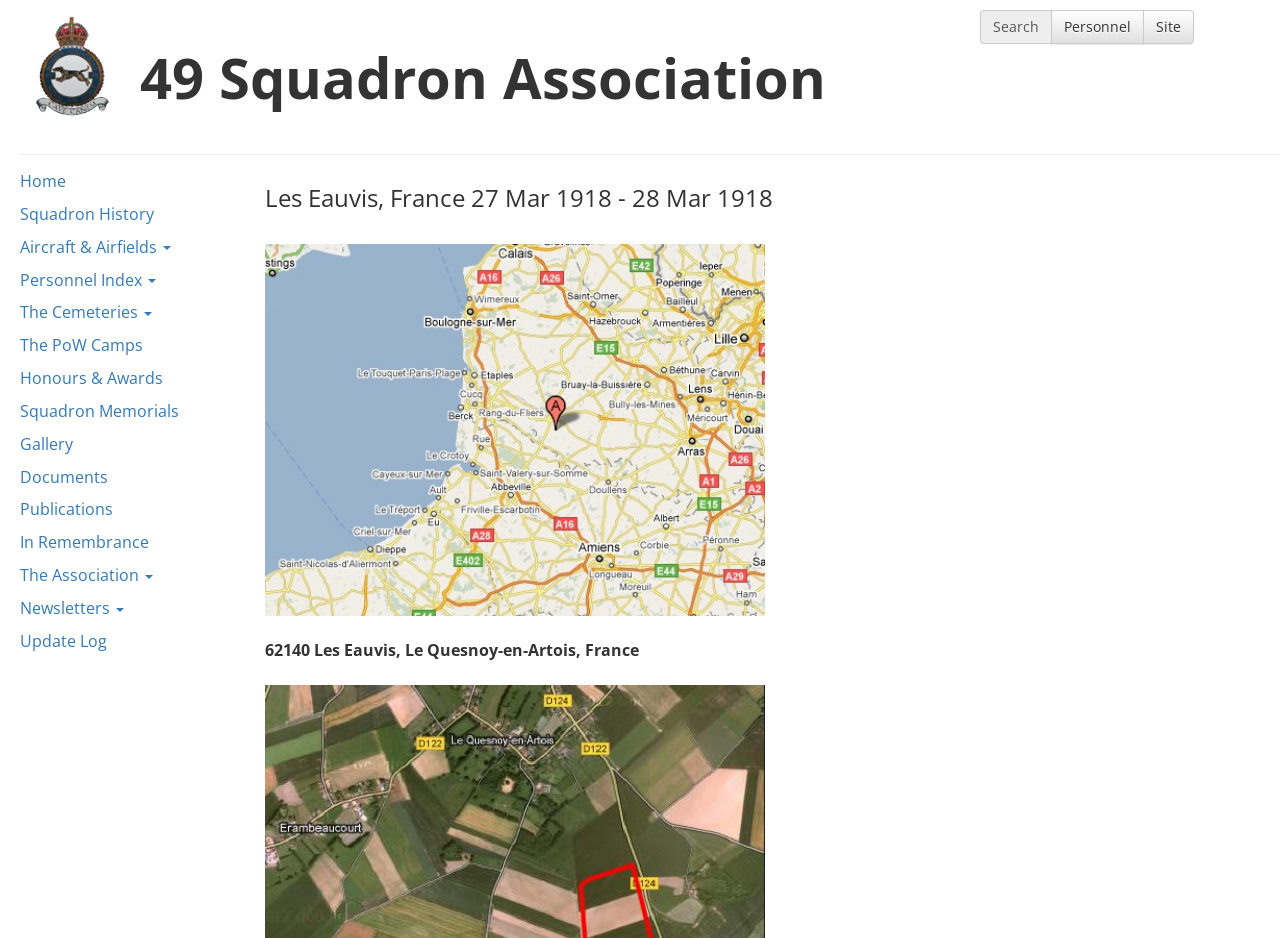Please find the bounding box coordinates for the clickable element needed to perform this instruction: "Search the website".

[0.776, 0.018, 0.812, 0.038]